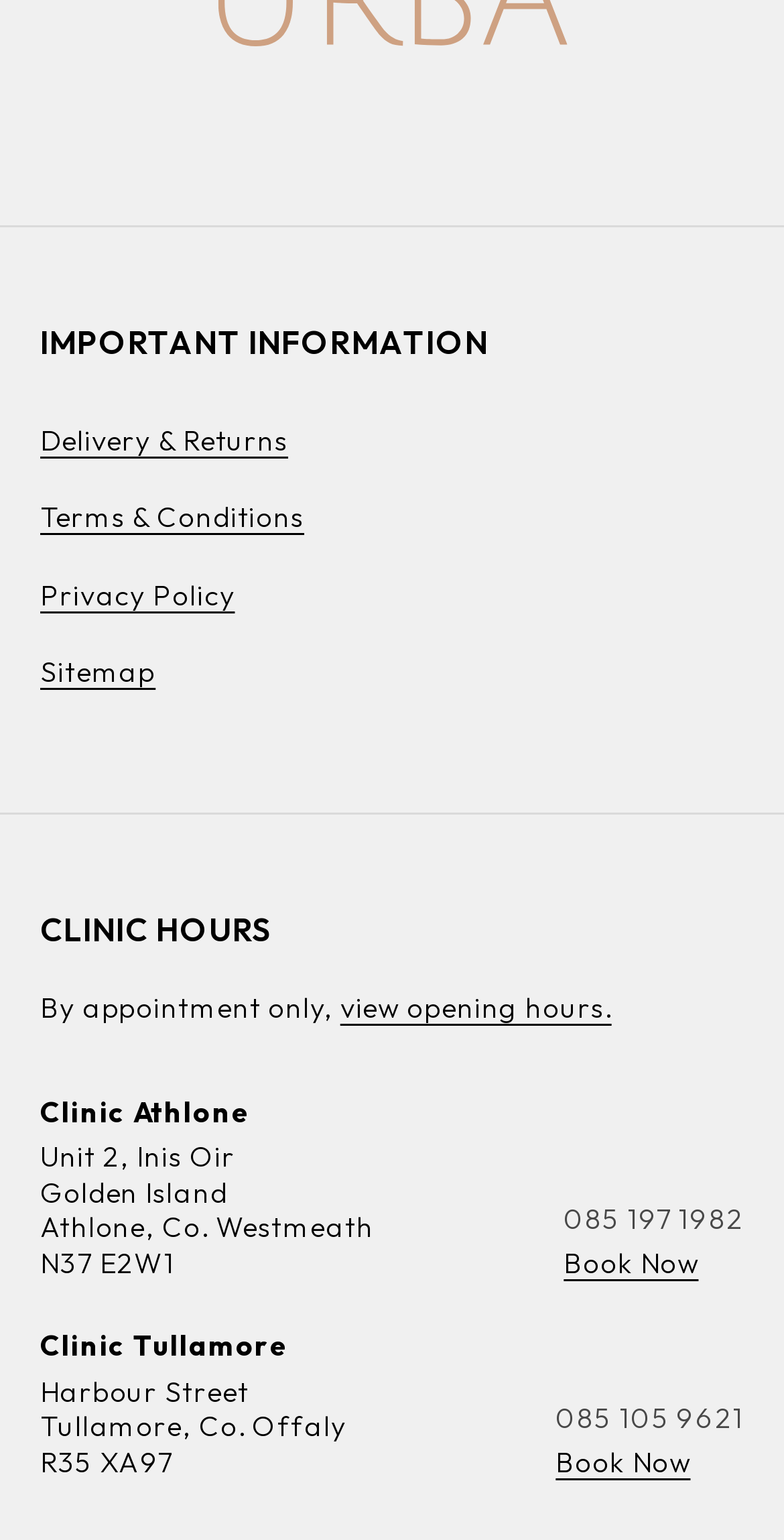Determine the bounding box coordinates for the clickable element required to fulfill the instruction: "Check clinic hours". Provide the coordinates as four float numbers between 0 and 1, i.e., [left, top, right, bottom].

[0.051, 0.594, 0.949, 0.617]